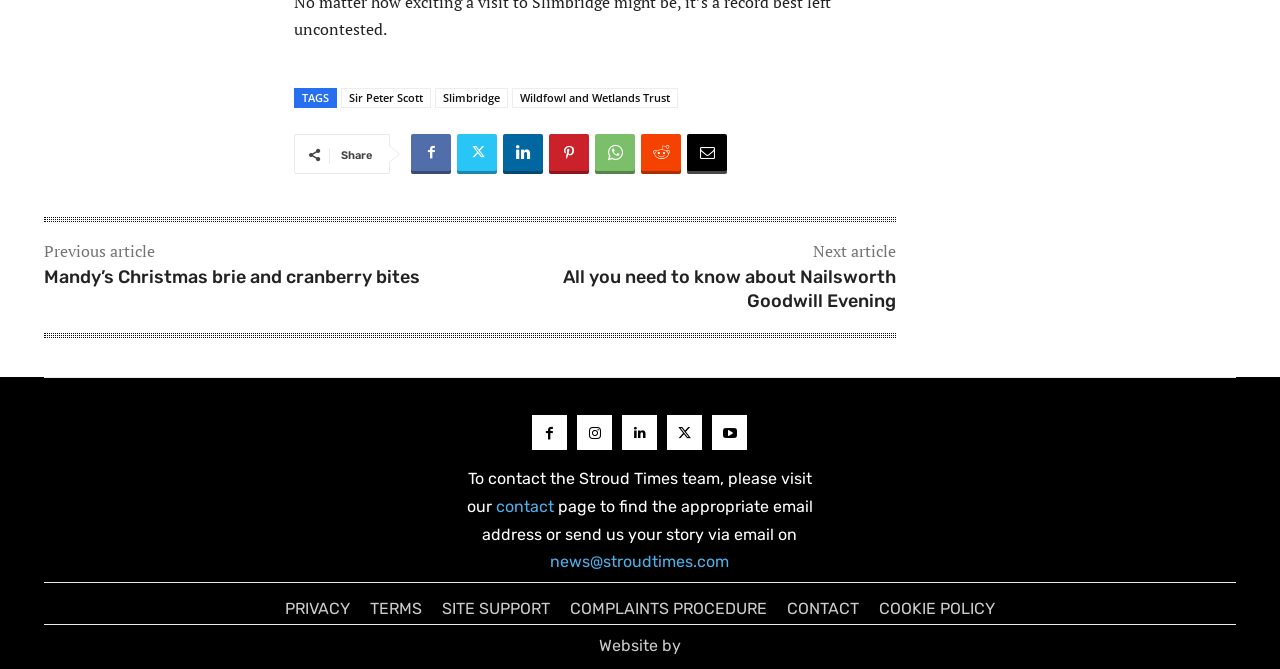Specify the bounding box coordinates of the element's region that should be clicked to achieve the following instruction: "Share the article". The bounding box coordinates consist of four float numbers between 0 and 1, in the format [left, top, right, bottom].

[0.266, 0.223, 0.291, 0.242]